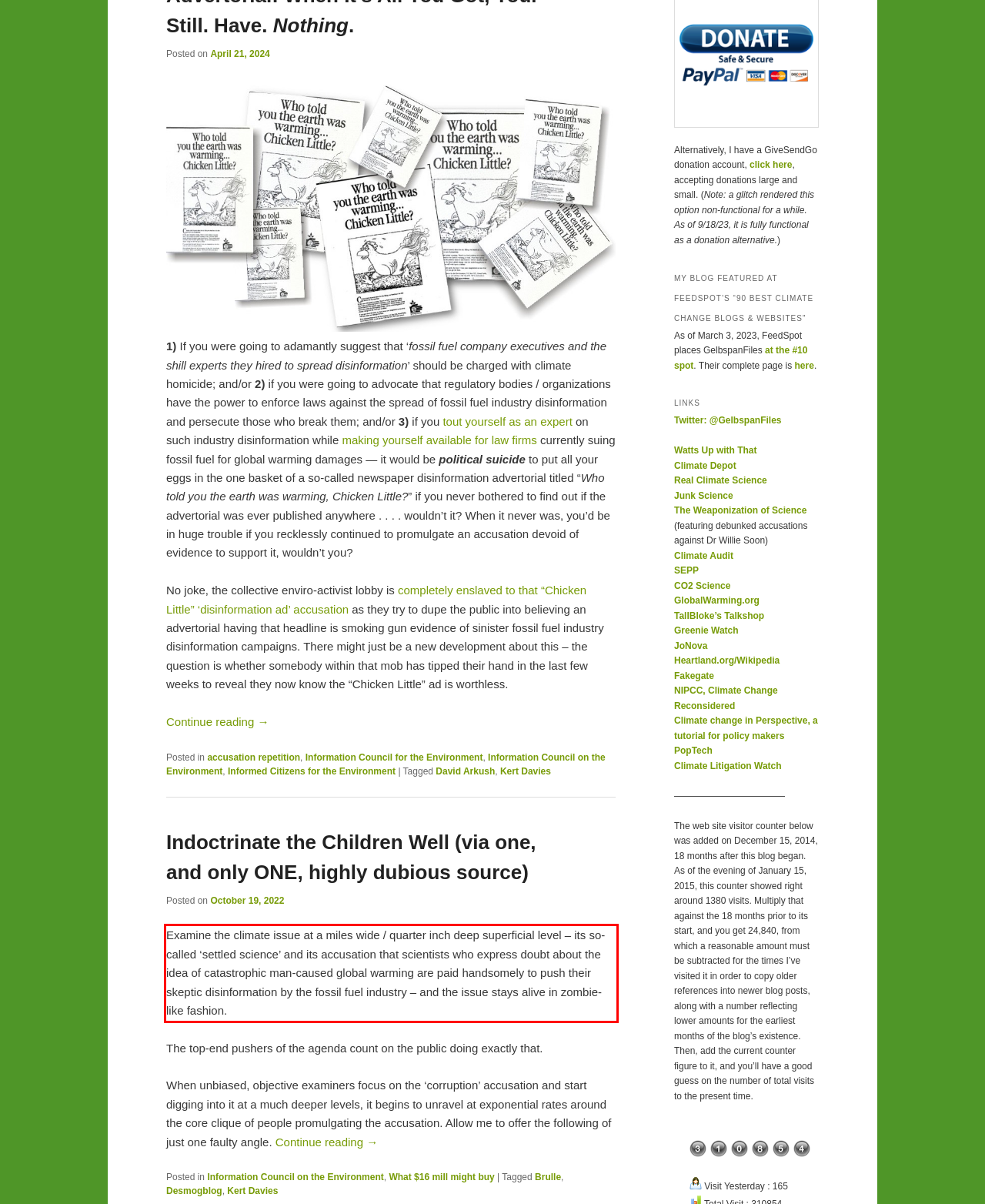You have a screenshot of a webpage with a red bounding box. Use OCR to generate the text contained within this red rectangle.

Examine the climate issue at a miles wide / quarter inch deep superficial level – its so-called ‘settled science’ and its accusation that scientists who express doubt about the idea of catastrophic man-caused global warming are paid handsomely to push their skeptic disinformation by the fossil fuel industry – and the issue stays alive in zombie-like fashion.